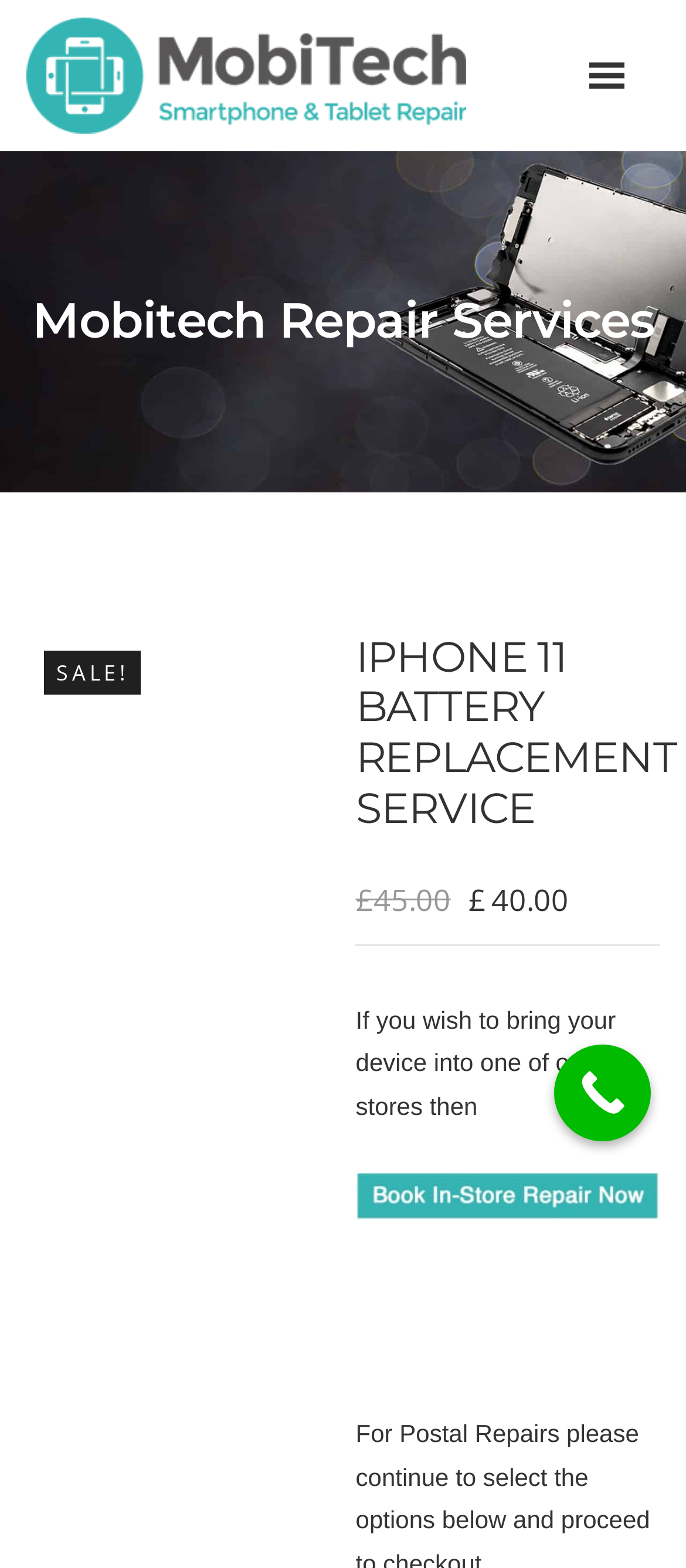What is the current price of the iPhone 11 battery replacement service?
Please provide a detailed answer to the question.

I found the answer by examining the StaticText element 'Current price is: £40.00.' which is located below the heading 'IPHONE 11 BATTERY REPLACEMENT SERVICE'.